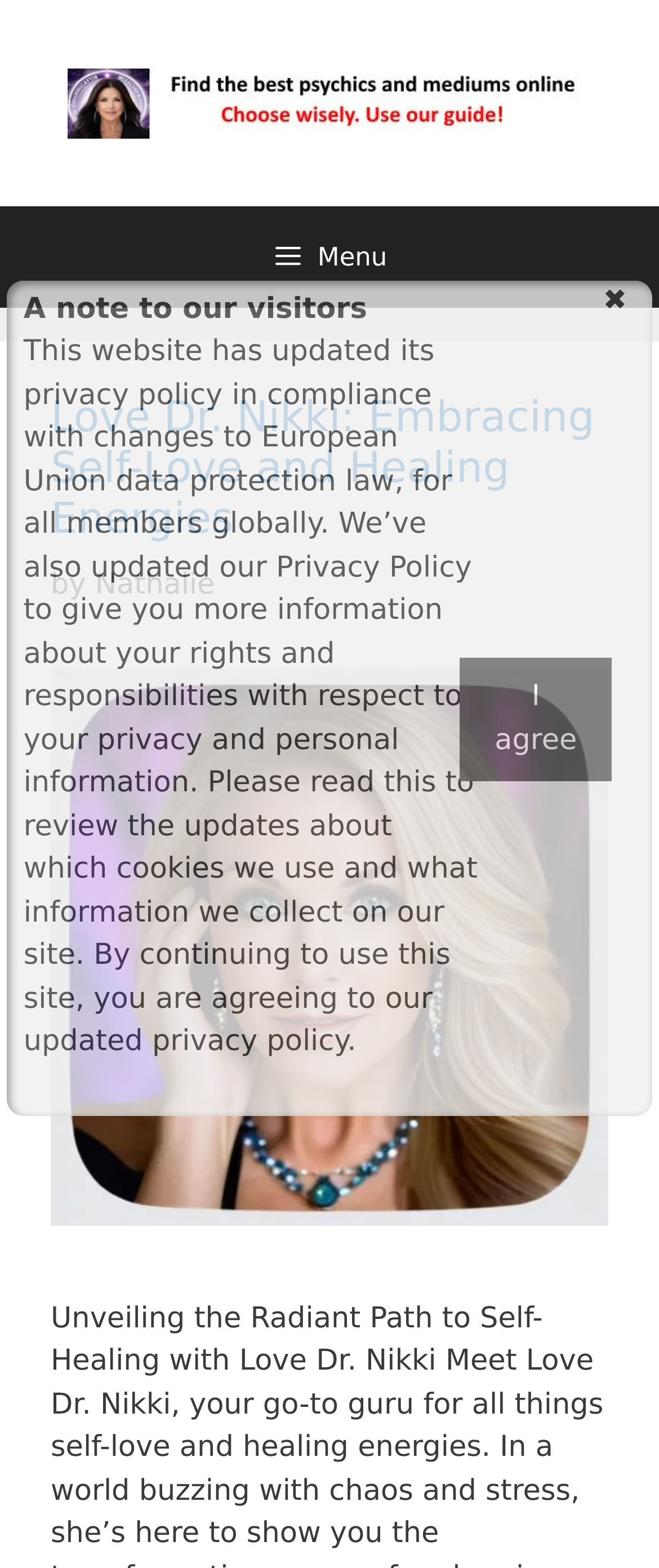What type of readings are offered on this website?
Relying on the image, give a concise answer in one word or a brief phrase.

Psychic online readings